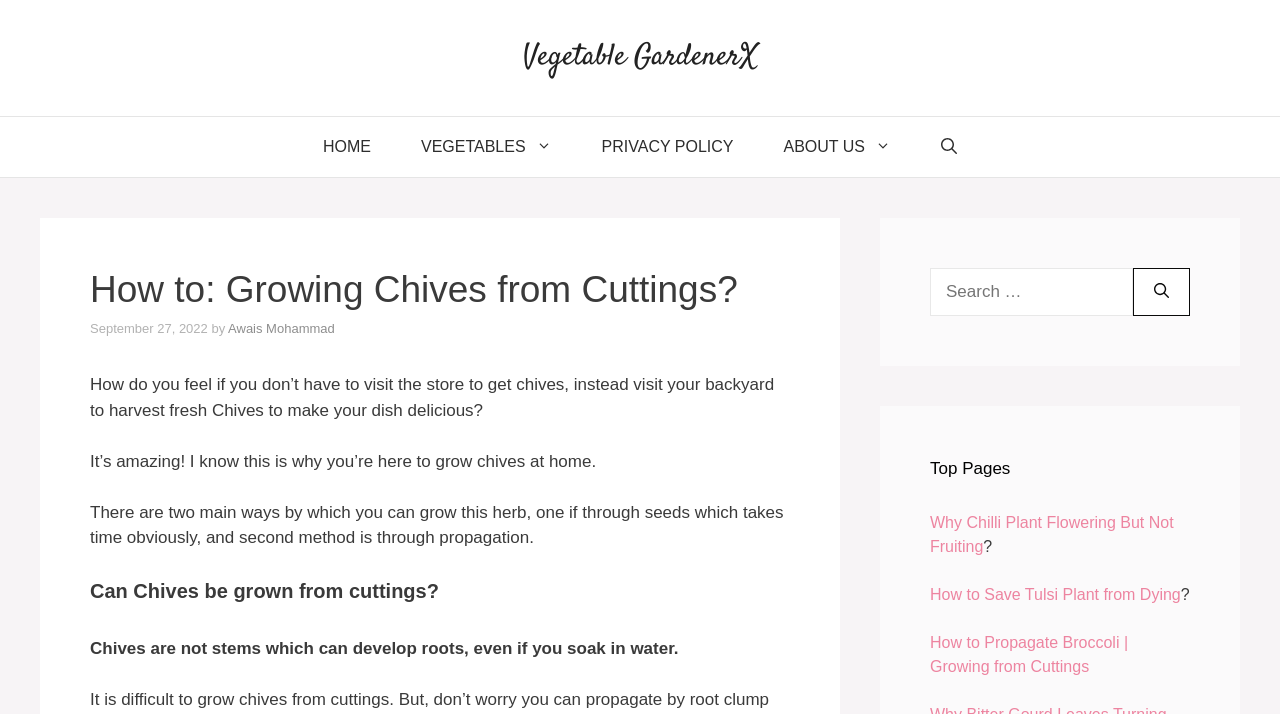What is the purpose of the search bar?
Examine the webpage screenshot and provide an in-depth answer to the question.

I found the purpose of the search bar by looking at its location and the text next to it. The search bar is located in the complementary section and has a label 'Search for:', which suggests that it is used to search for content on the website.